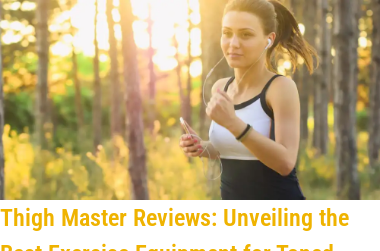What is the woman doing in the image?
Please provide a single word or phrase answer based on the image.

Jogging